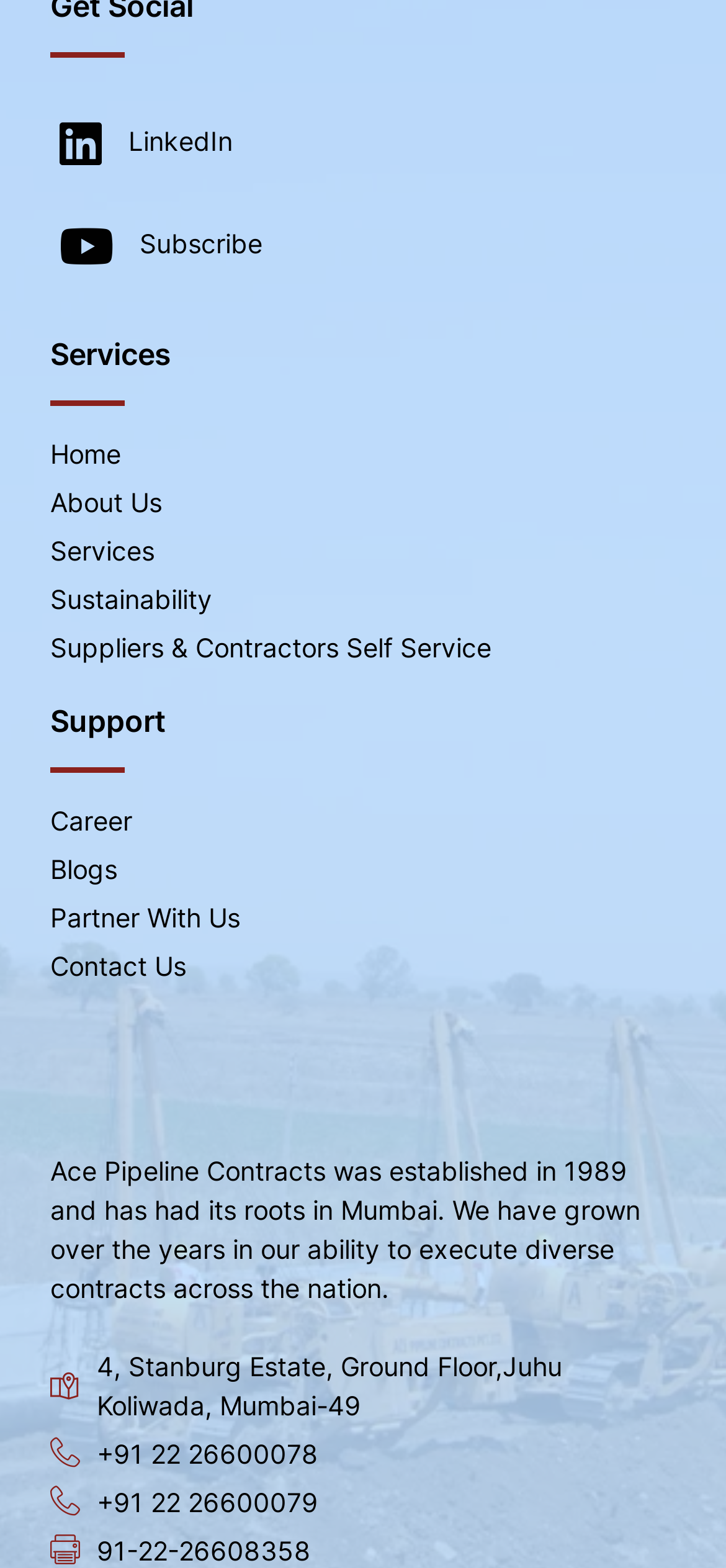Find the bounding box coordinates of the area to click in order to follow the instruction: "Explore The Kiska Blitz".

None